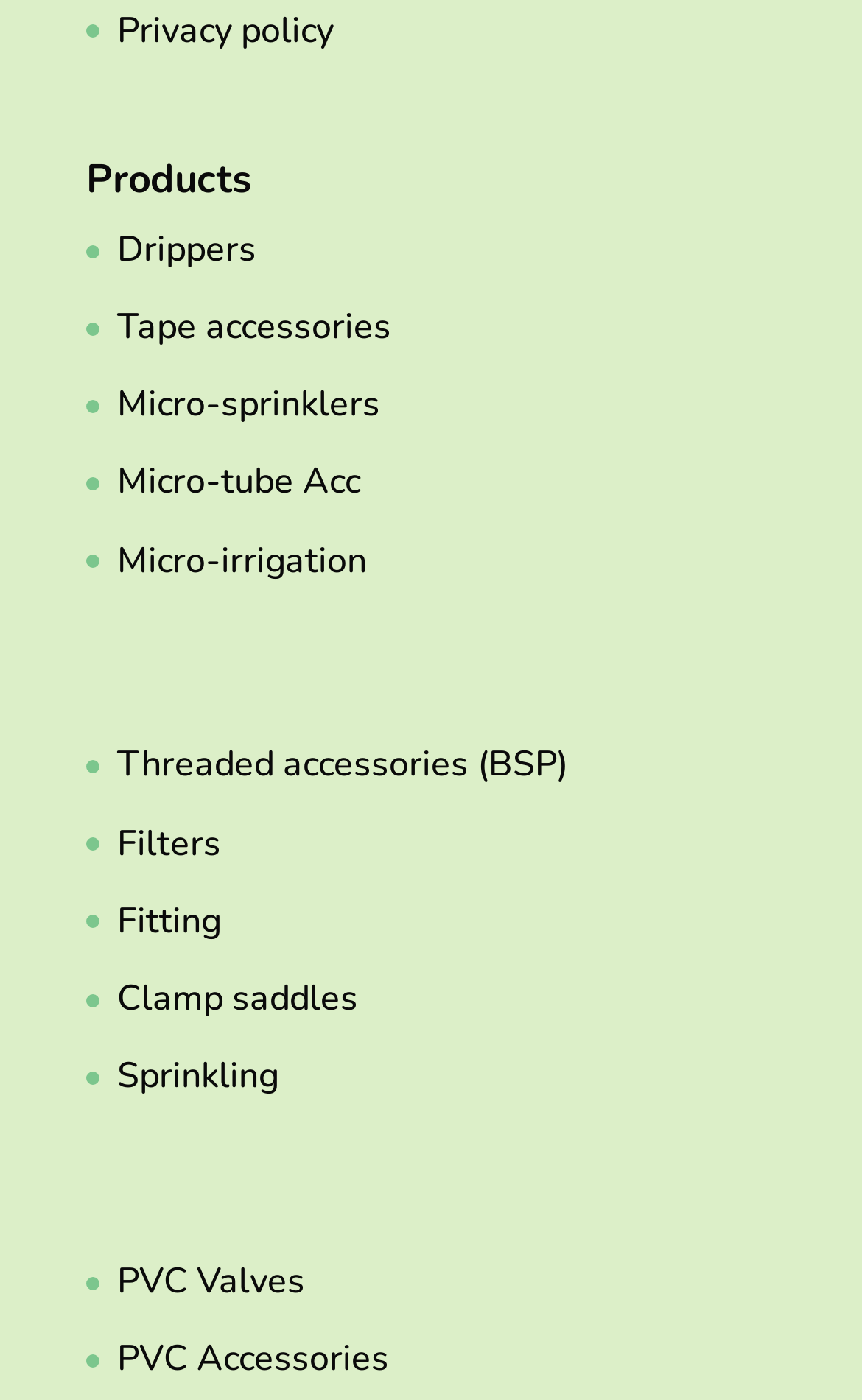What is the product category listed below 'Micro-irrigation'?
Provide a well-explained and detailed answer to the question.

The product category listed below 'Micro-irrigation' is 'Threaded accessories (BSP)' which is a link element located at [0.136, 0.529, 0.751, 0.564] with the OCR text 'Threaded accessories (BSP)'.